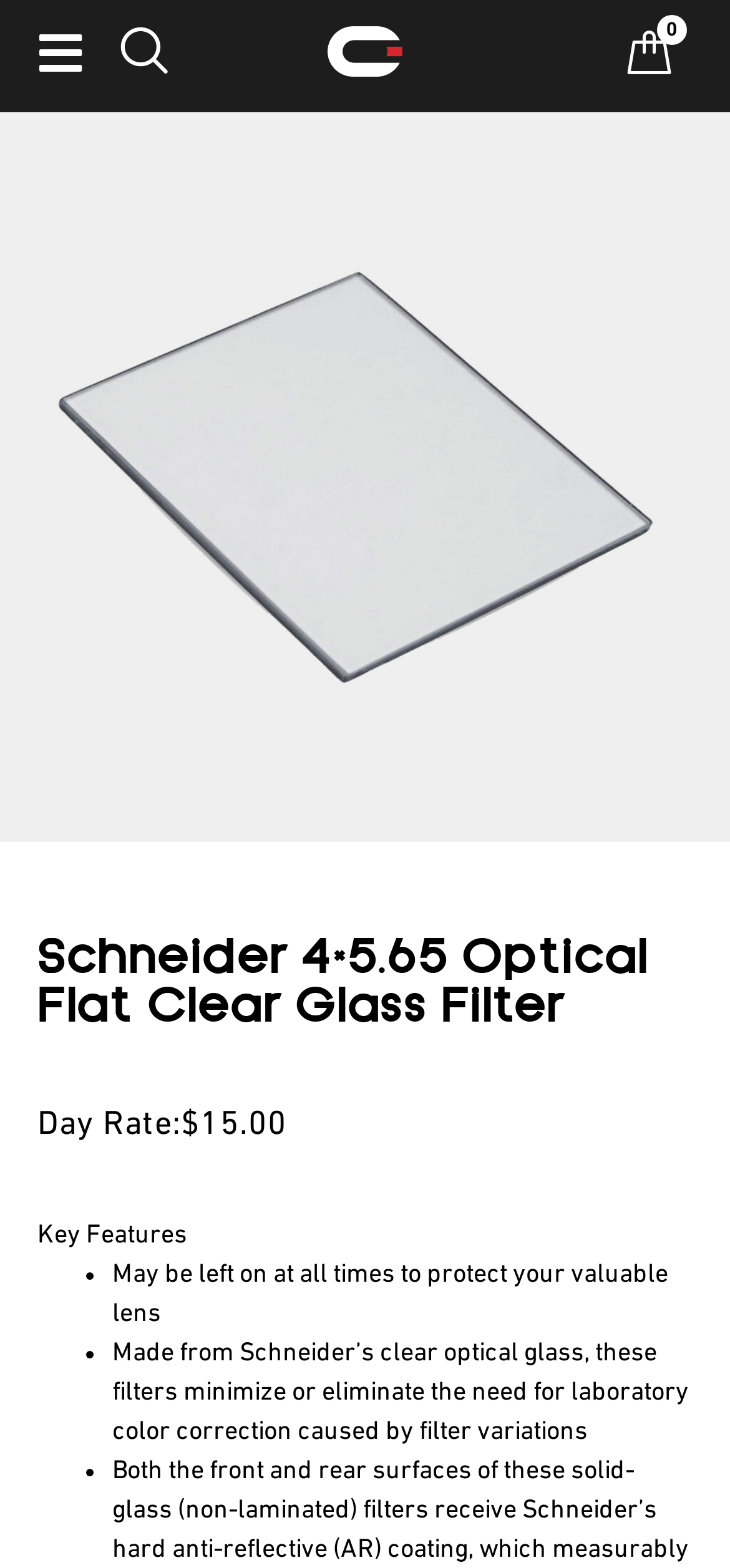Explain in detail what is displayed on the webpage.

The webpage is about the Schneider 4x5.65" Optical Flat Clear Glass Filter, a product offered by Origin Cine Camera Rentals. At the top left corner, there is a hamburger icon button. Next to it, there are three links, with the first one being empty, the second one being empty as well, and the third one displaying "0 Cart". 

Below these elements, the main content of the page begins. The title "Schneider 4×5.65 Optical Flat Clear Glass Filter" is prominently displayed, followed by the day rate of $15.00. 

Further down, there is a section labeled "Key Features", which lists three bullet points. The first bullet point states that the filter may be left on at all times to protect the valuable lens. The second bullet point explains that the filter is made from Schneider's clear optical glass, which minimizes or eliminates the need for laboratory color correction caused by filter variations. The third bullet point is not explicitly stated, but it is likely to be another key feature of the product.